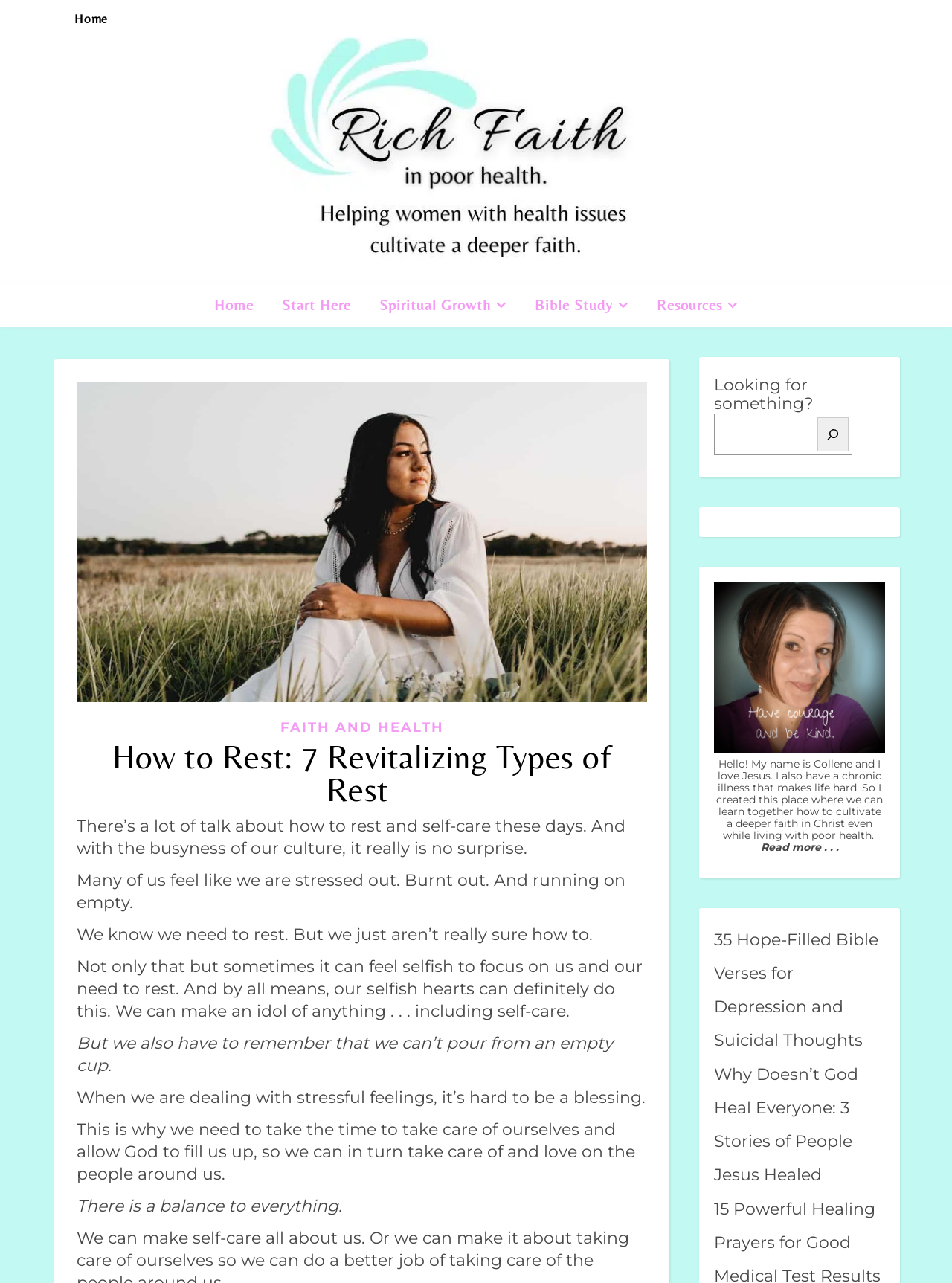What is the author's name?
Could you answer the question with a detailed and thorough explanation?

The author's name is mentioned in the figure caption, where it says 'Hello! My name is Collene and I love Jesus...'.